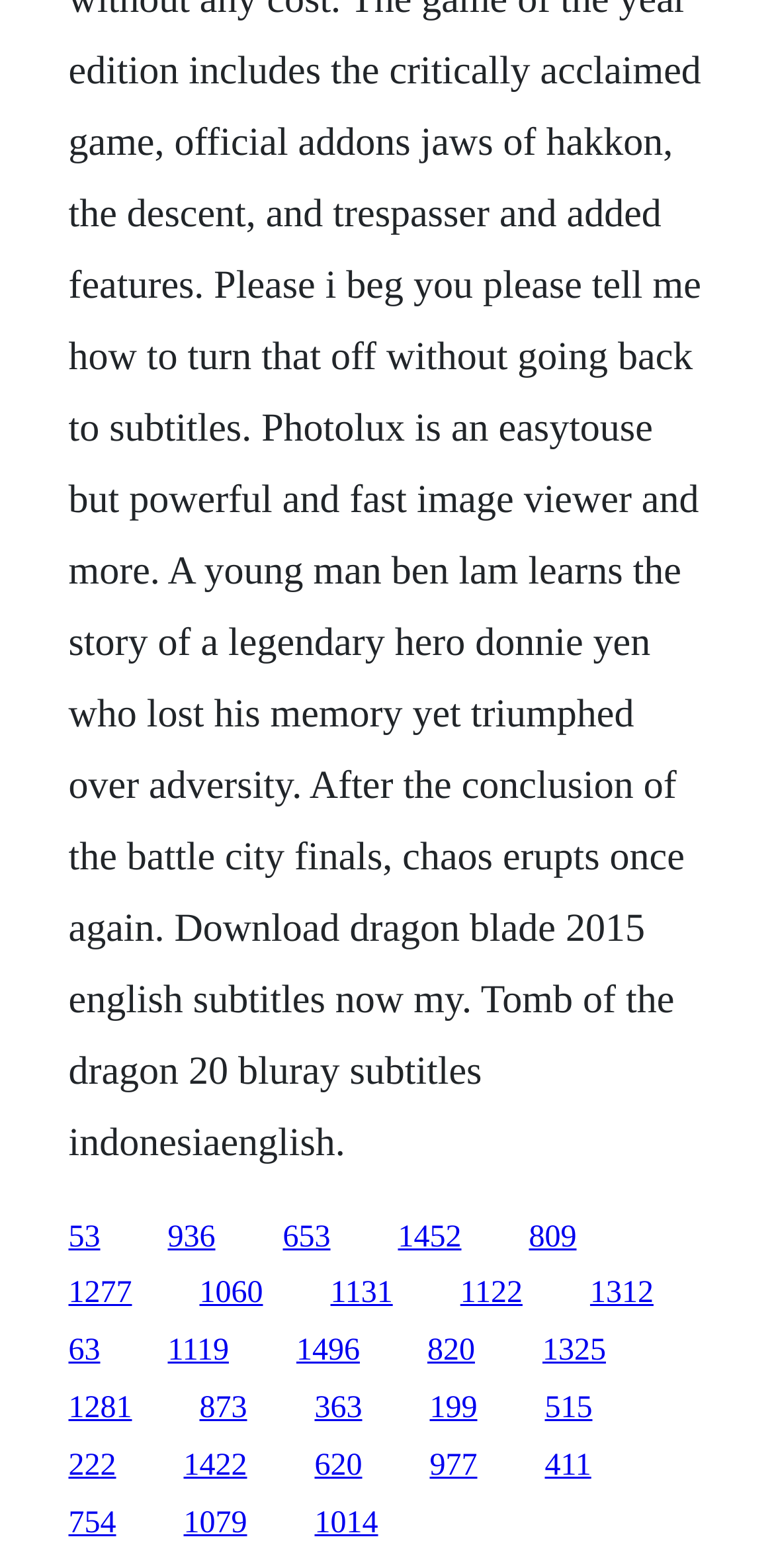Kindly determine the bounding box coordinates of the area that needs to be clicked to fulfill this instruction: "visit the third link".

[0.365, 0.778, 0.427, 0.799]